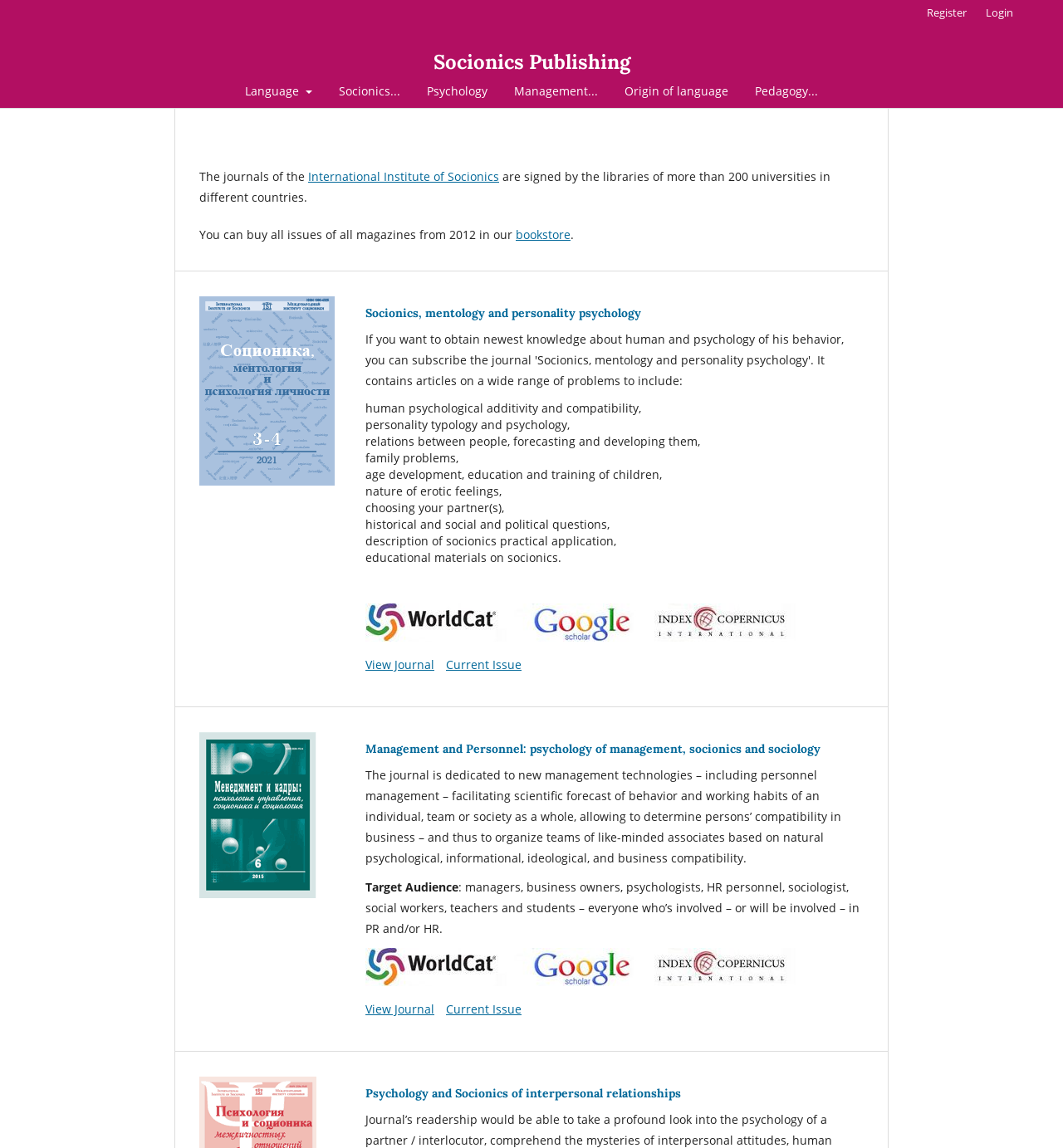Find the bounding box coordinates of the clickable area required to complete the following action: "Buy all issues of all magazines from 2012 in the 'bookstore'".

[0.485, 0.197, 0.537, 0.211]